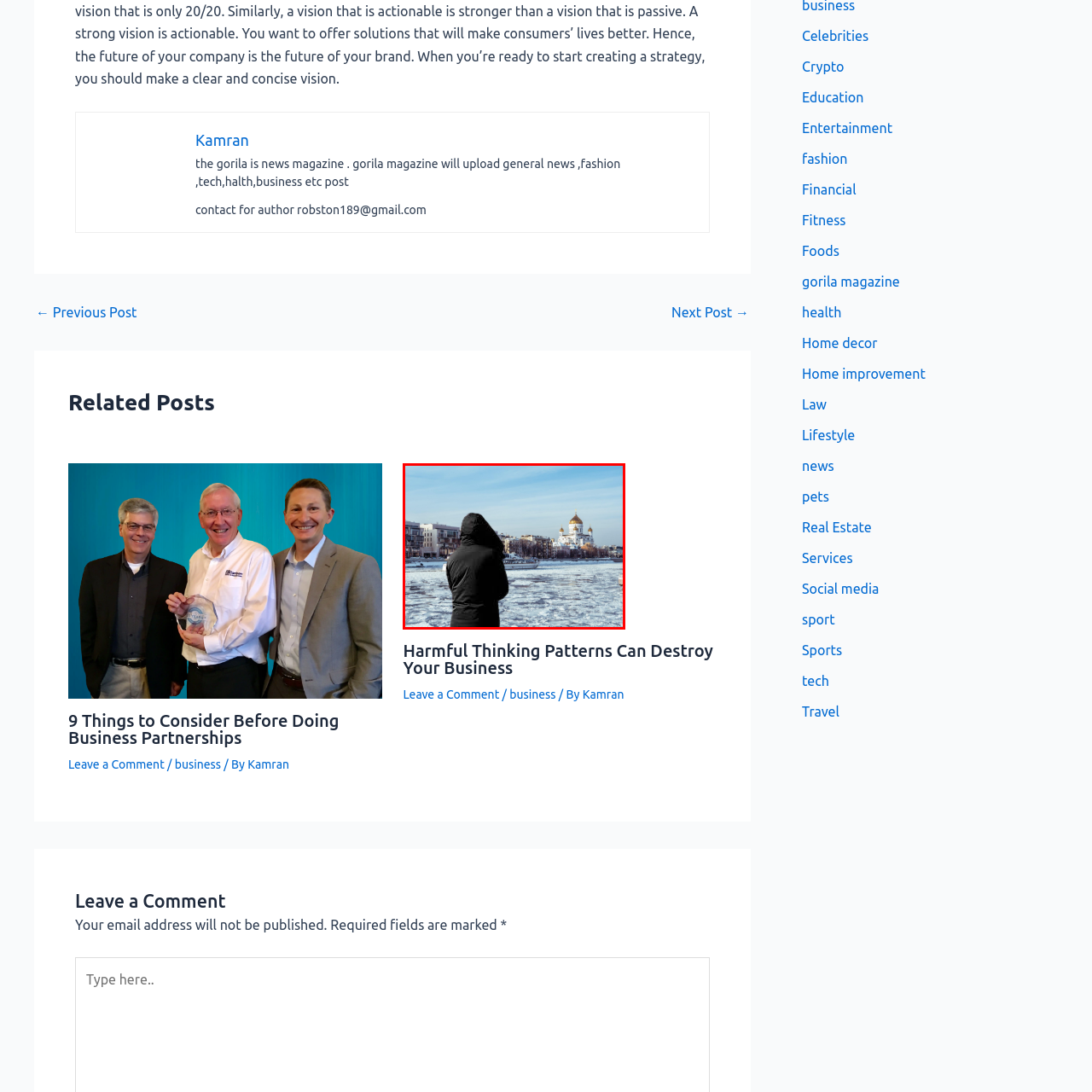Examine the area surrounded by the red box and describe it in detail.

A solitary figure stands with their back to the camera, clad in a black jacket, gazing out over a frozen river scene. The shimmering surface is dotted with patches of ice, reflecting the clear blue sky. In the distance, a striking architectural landmark with golden domes rises majestically, hinting at a rich cultural heritage. Surrounding the river, modern buildings line the waterfront, their subdued colors contrasting with the brightness of the scene, creating a serene yet evocative atmosphere. The image captures a moment of contemplation and connection to the winter beauty, emphasizing both the individual's solitude and the grandeur of the landscape.